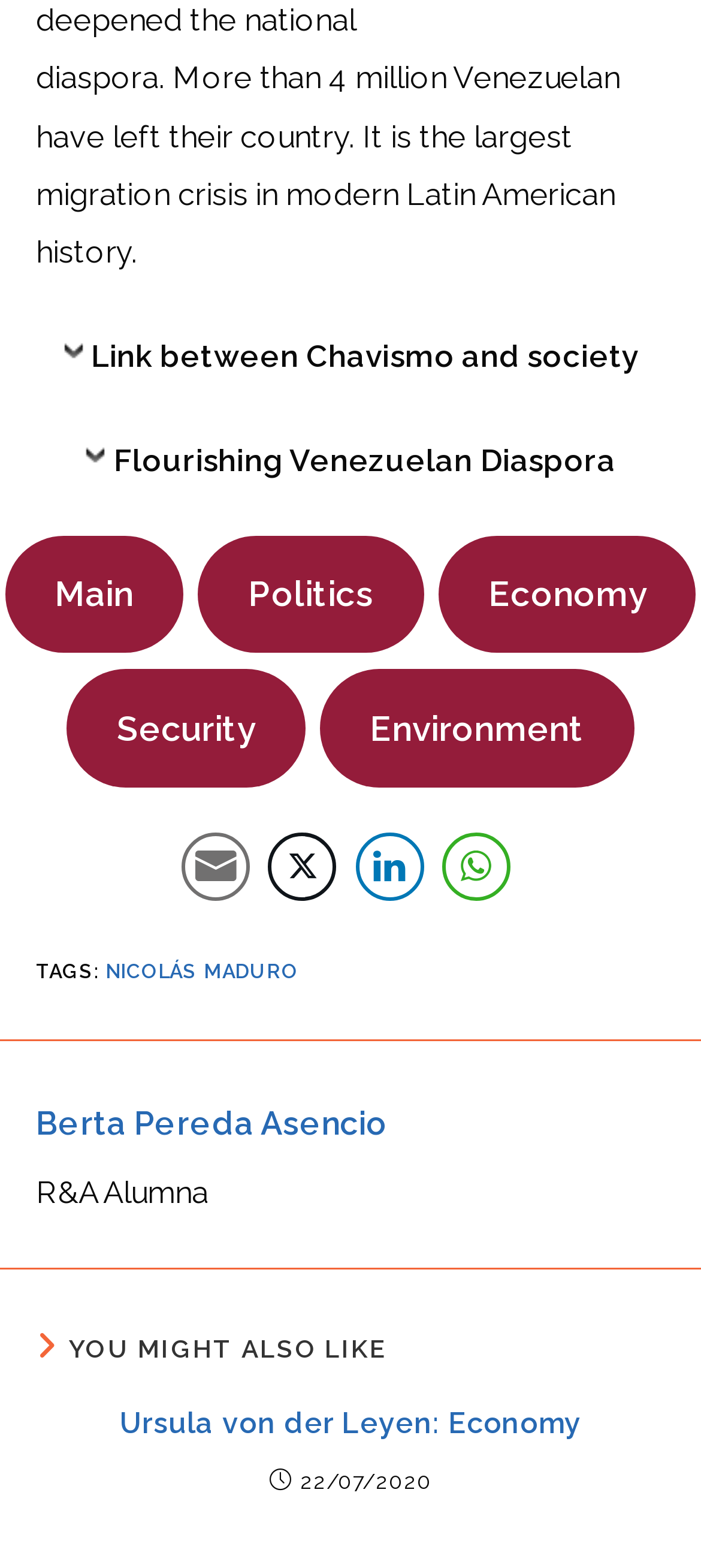Pinpoint the bounding box coordinates of the element to be clicked to execute the instruction: "Check the post dated 22/07/2020".

[0.429, 0.937, 0.616, 0.953]